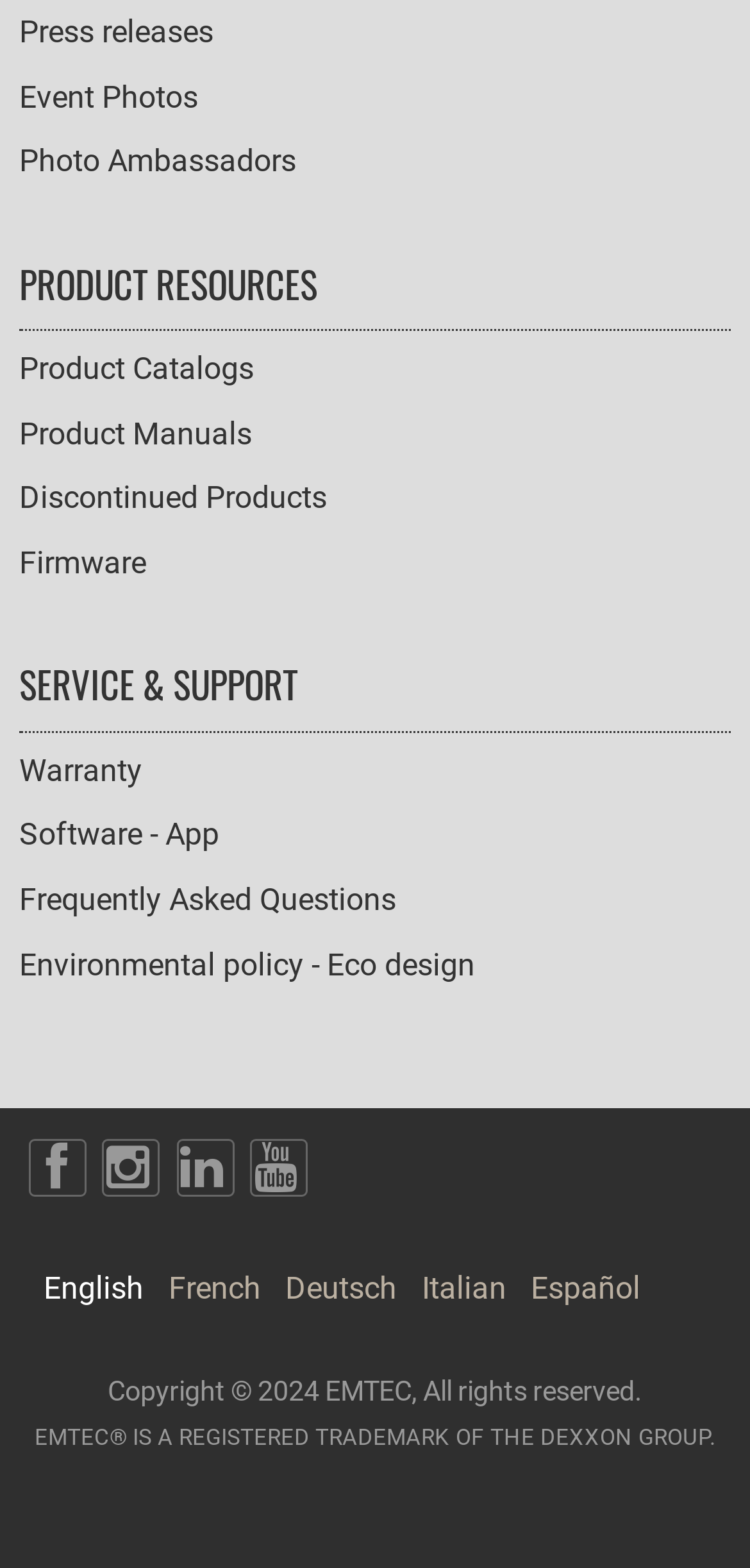What languages are available on this website?
Based on the screenshot, answer the question with a single word or phrase.

English, French, Deutsch, Italian, Español